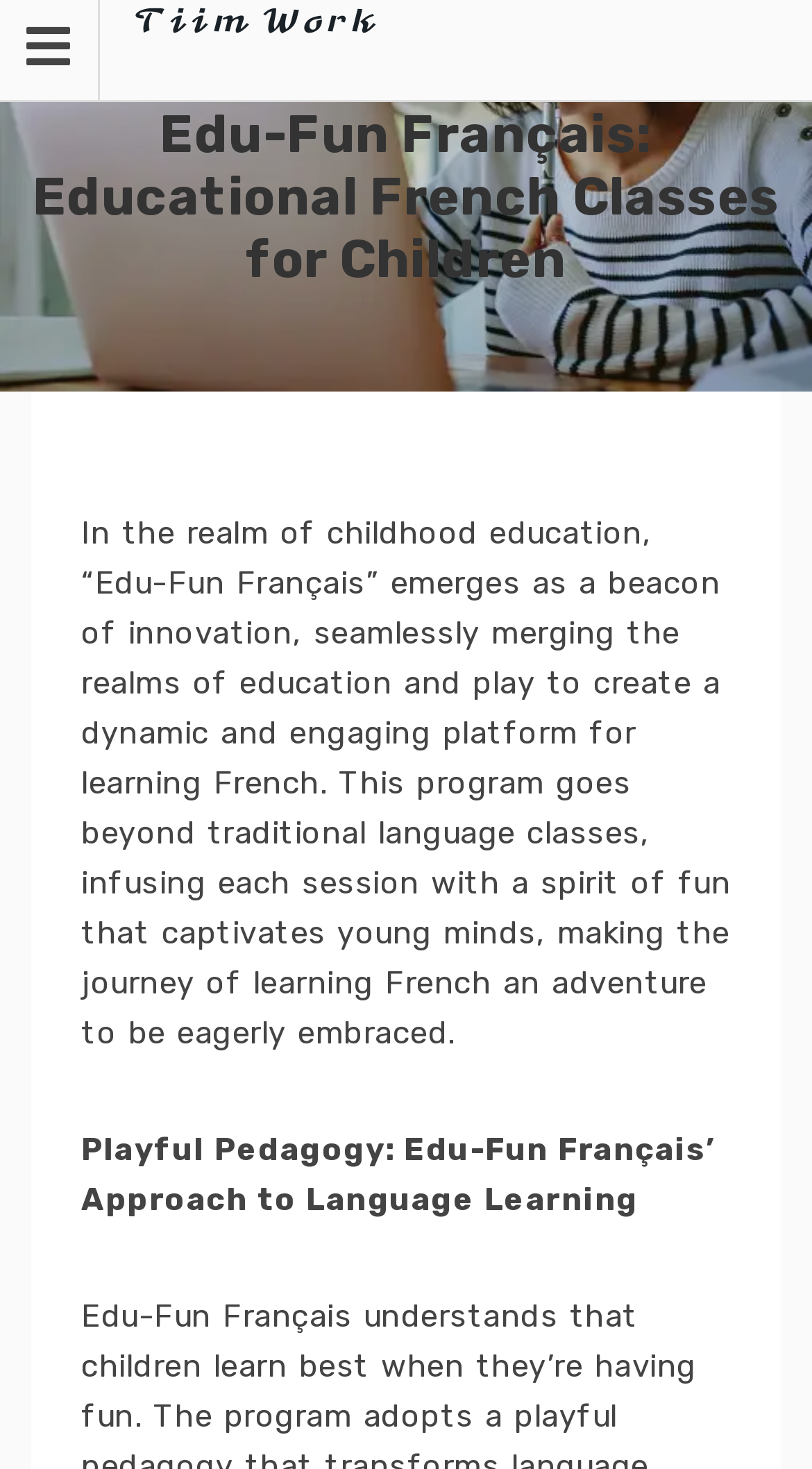Provide the bounding box coordinates of the HTML element described as: "𝓣𝓲𝓲𝓶 𝓦𝓸𝓻𝓴". The bounding box coordinates should be four float numbers between 0 and 1, i.e., [left, top, right, bottom].

[0.164, 0.003, 0.468, 0.026]